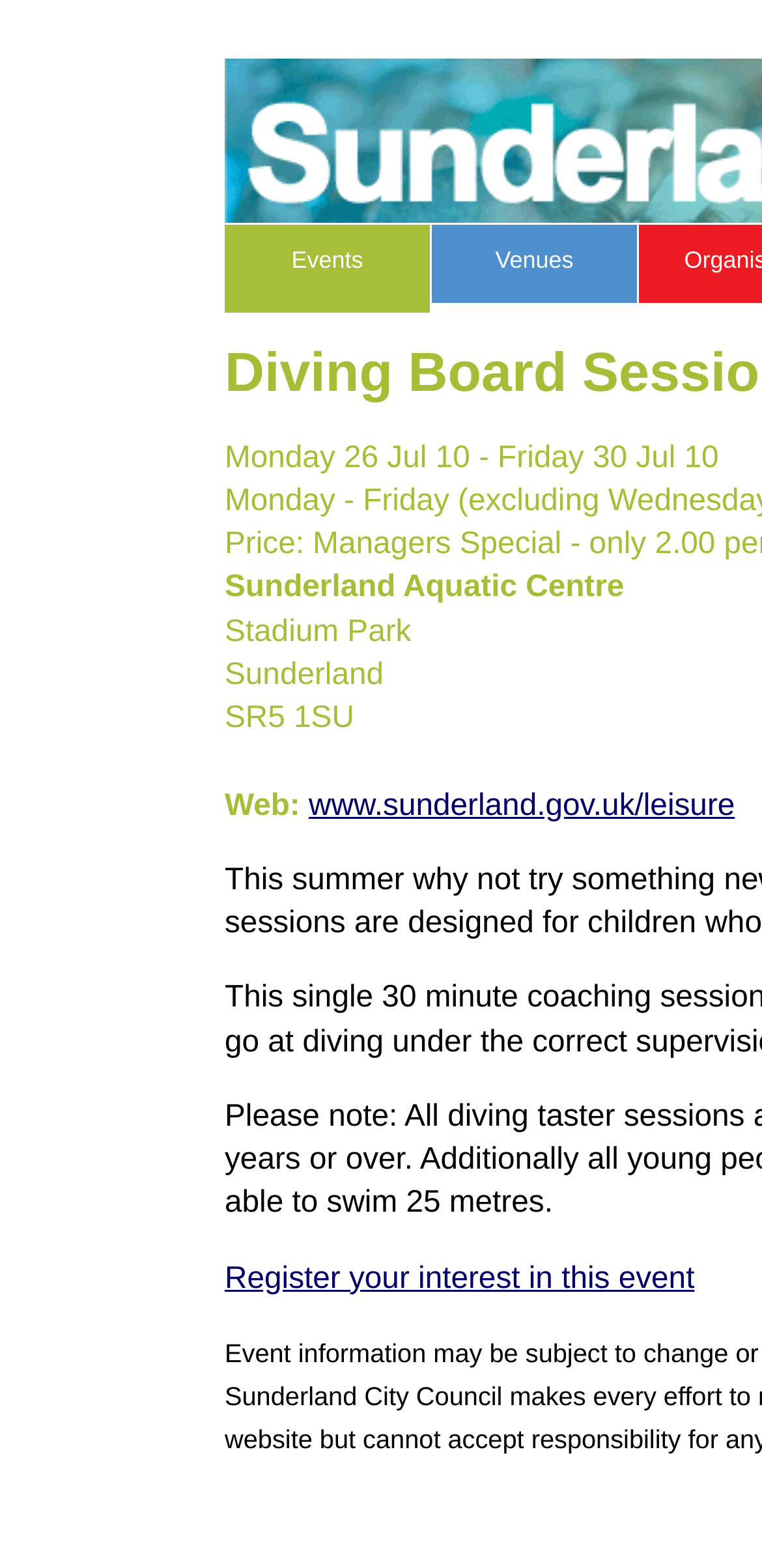Can you give a detailed response to the following question using the information from the image? What is the venue of the event?

I found the venue of the event by looking at the static text element that contains the venue name, which is 'Sunderland Aquatic Centre'. This element is located below the event duration element.